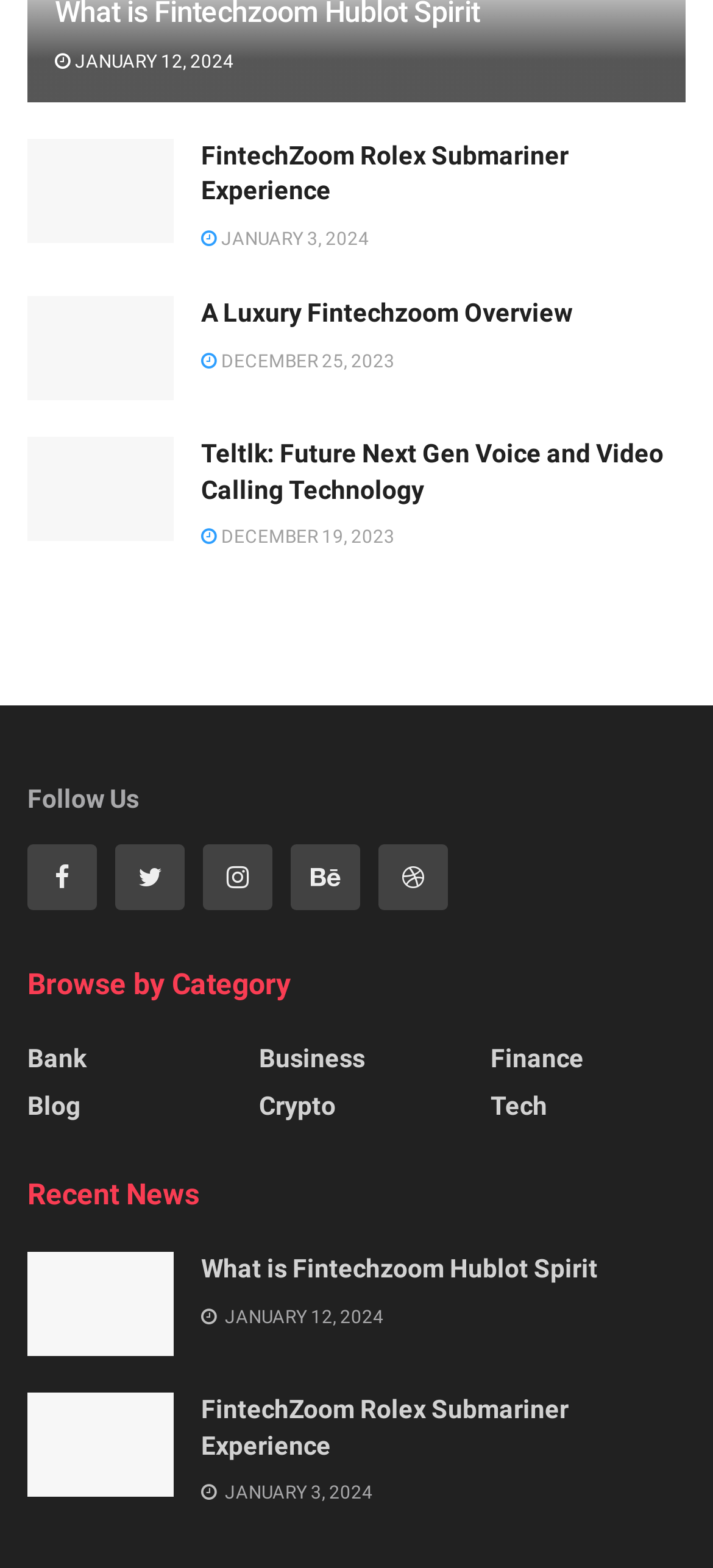Mark the bounding box of the element that matches the following description: "December 25, 2023".

[0.282, 0.219, 0.554, 0.232]